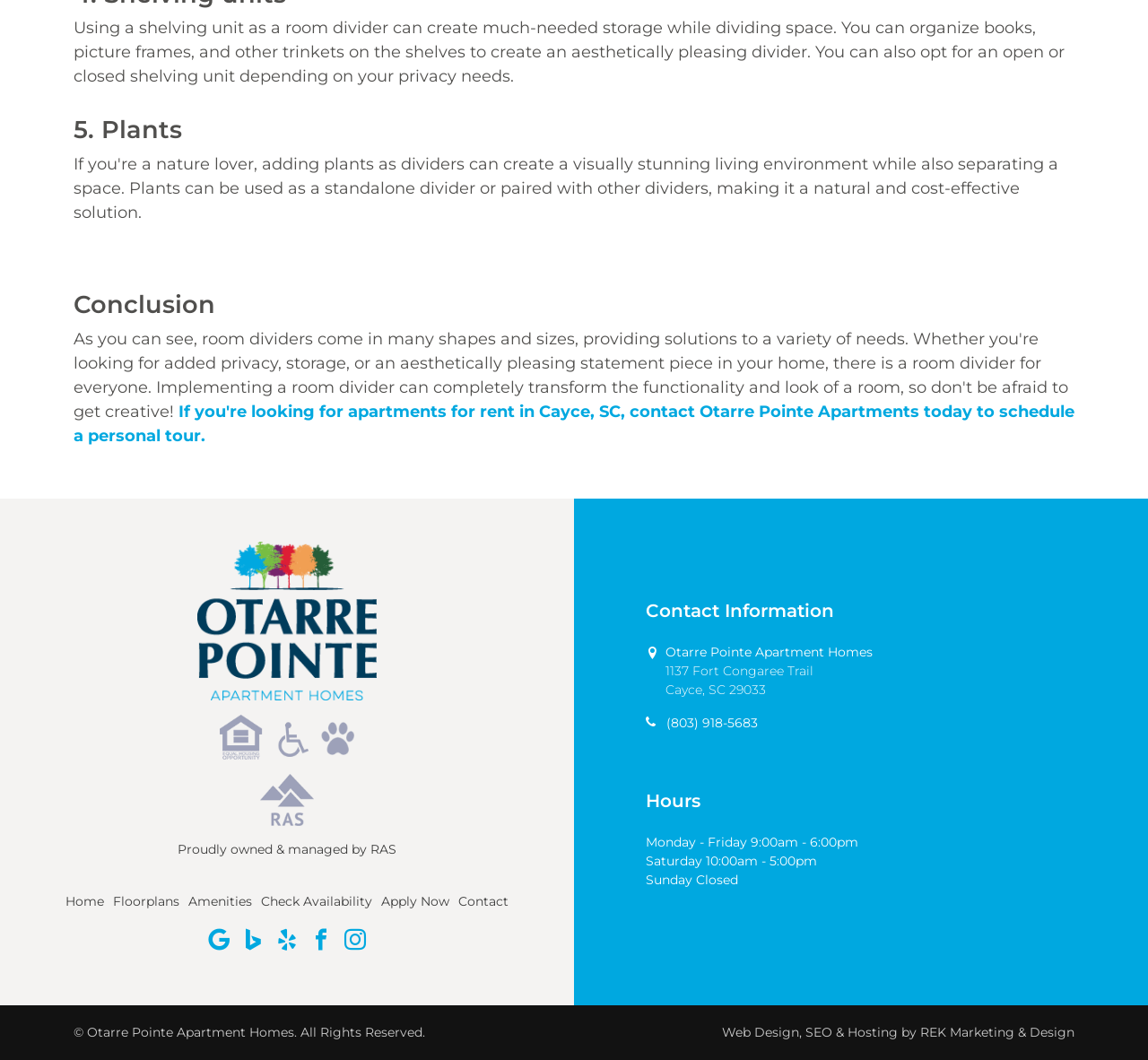Find the bounding box coordinates of the clickable region needed to perform the following instruction: "Check availability". The coordinates should be provided as four float numbers between 0 and 1, i.e., [left, top, right, bottom].

[0.223, 0.844, 0.328, 0.856]